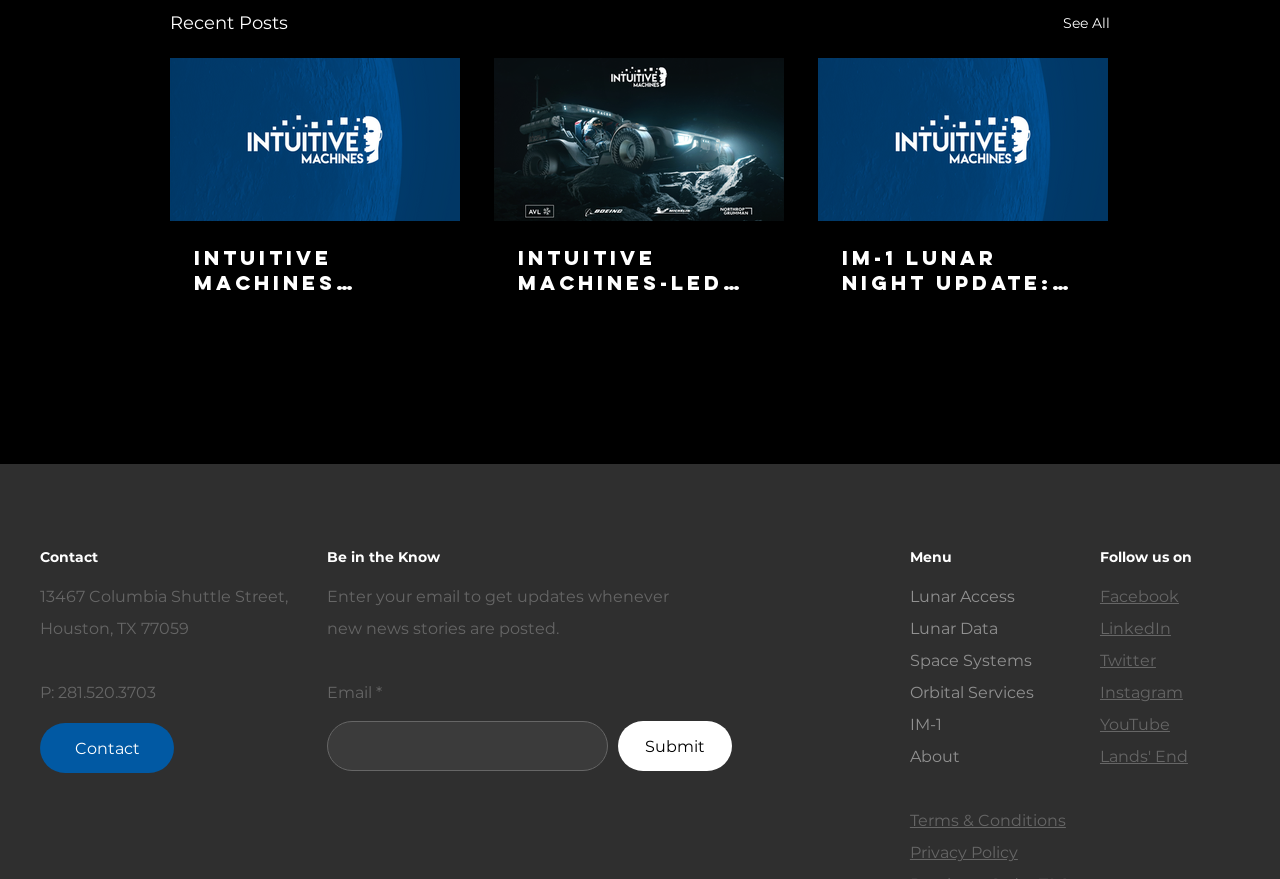Please identify the bounding box coordinates of the clickable element to fulfill the following instruction: "Read Intuitive Machines Named to Time’s List of the TIME100 Most Influential Companies". The coordinates should be four float numbers between 0 and 1, i.e., [left, top, right, bottom].

[0.152, 0.279, 0.341, 0.336]